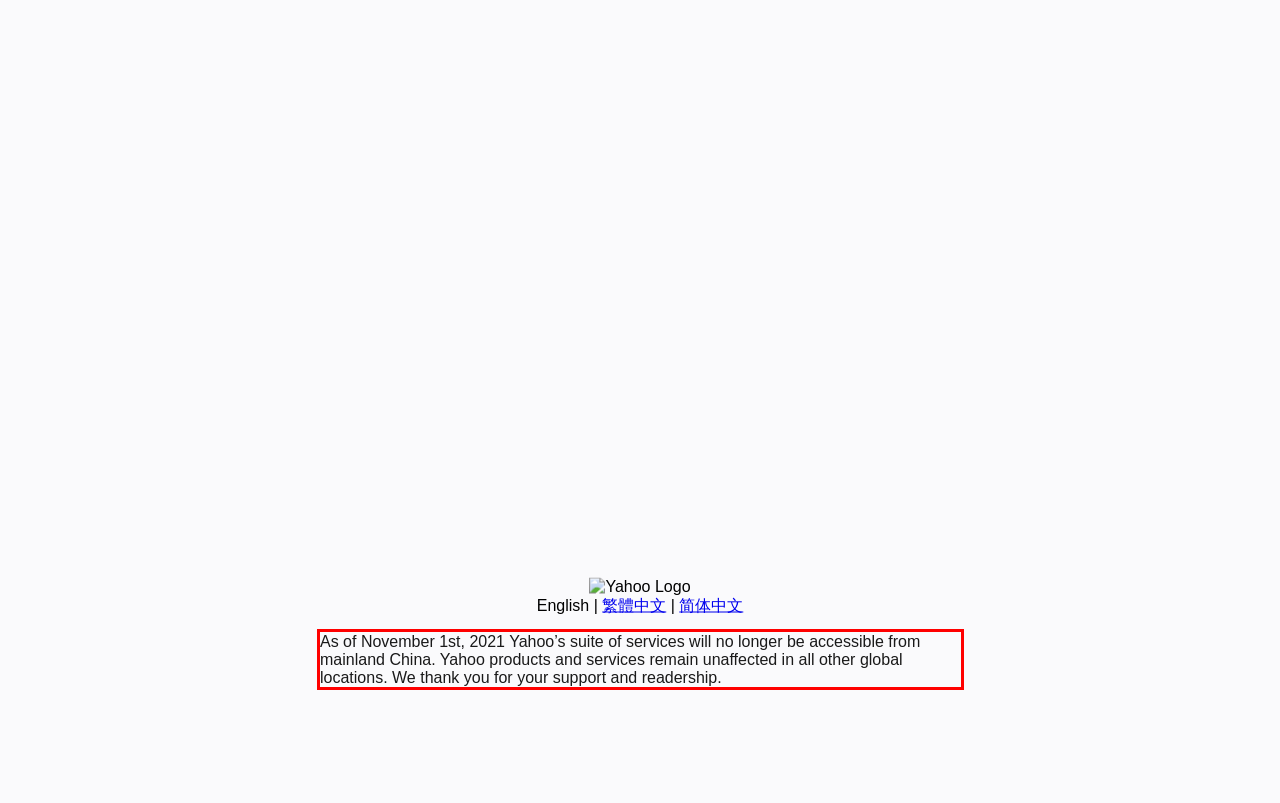Given the screenshot of the webpage, identify the red bounding box, and recognize the text content inside that red bounding box.

As of November 1st, 2021 Yahoo’s suite of services will no longer be accessible from mainland China. Yahoo products and services remain unaffected in all other global locations. We thank you for your support and readership.